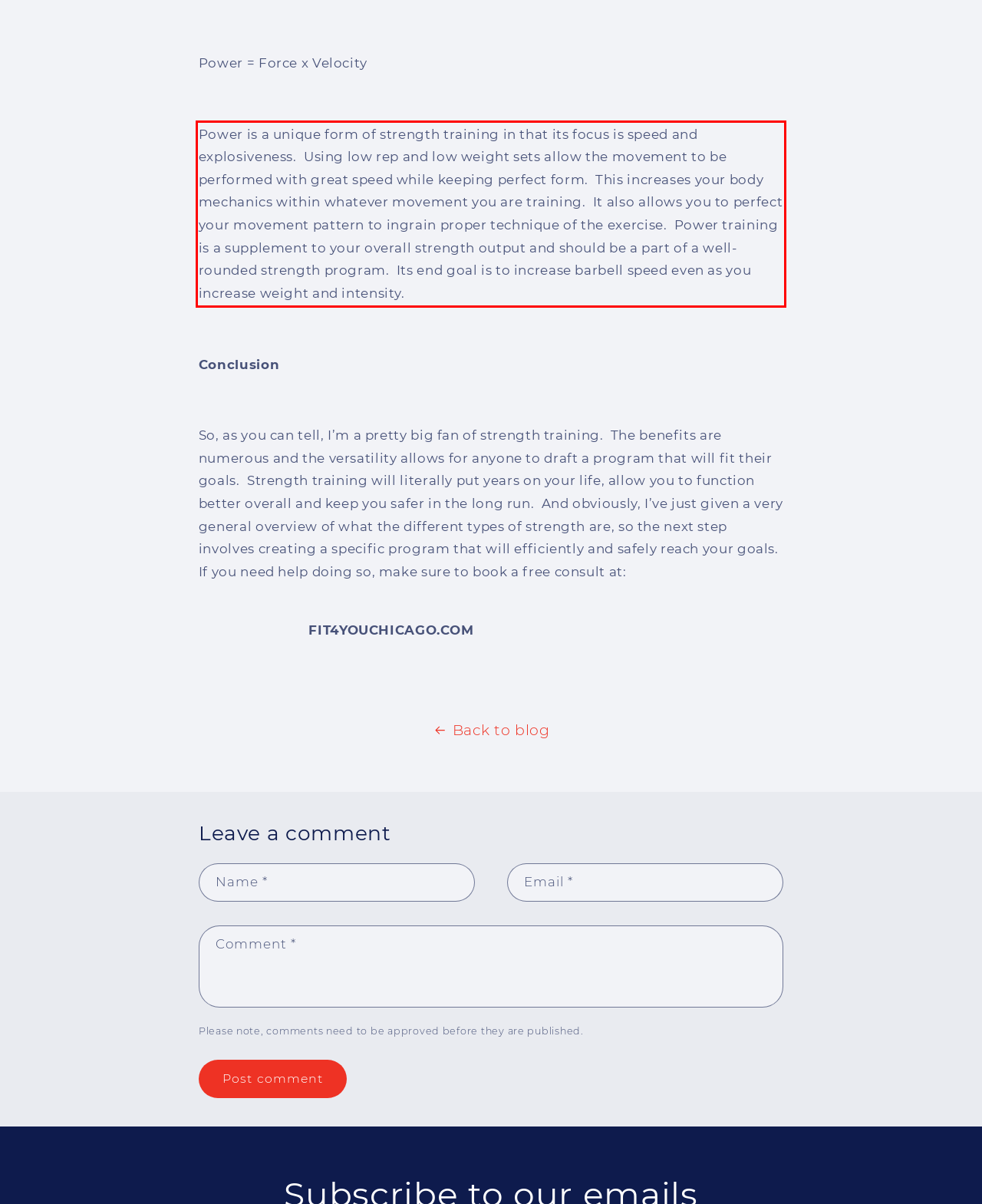Analyze the red bounding box in the provided webpage screenshot and generate the text content contained within.

Power is a unique form of strength training in that its focus is speed and explosiveness. Using low rep and low weight sets allow the movement to be performed with great speed while keeping perfect form. This increases your body mechanics within whatever movement you are training. It also allows you to perfect your movement pattern to ingrain proper technique of the exercise. Power training is a supplement to your overall strength output and should be a part of a well-rounded strength program. Its end goal is to increase barbell speed even as you increase weight and intensity.